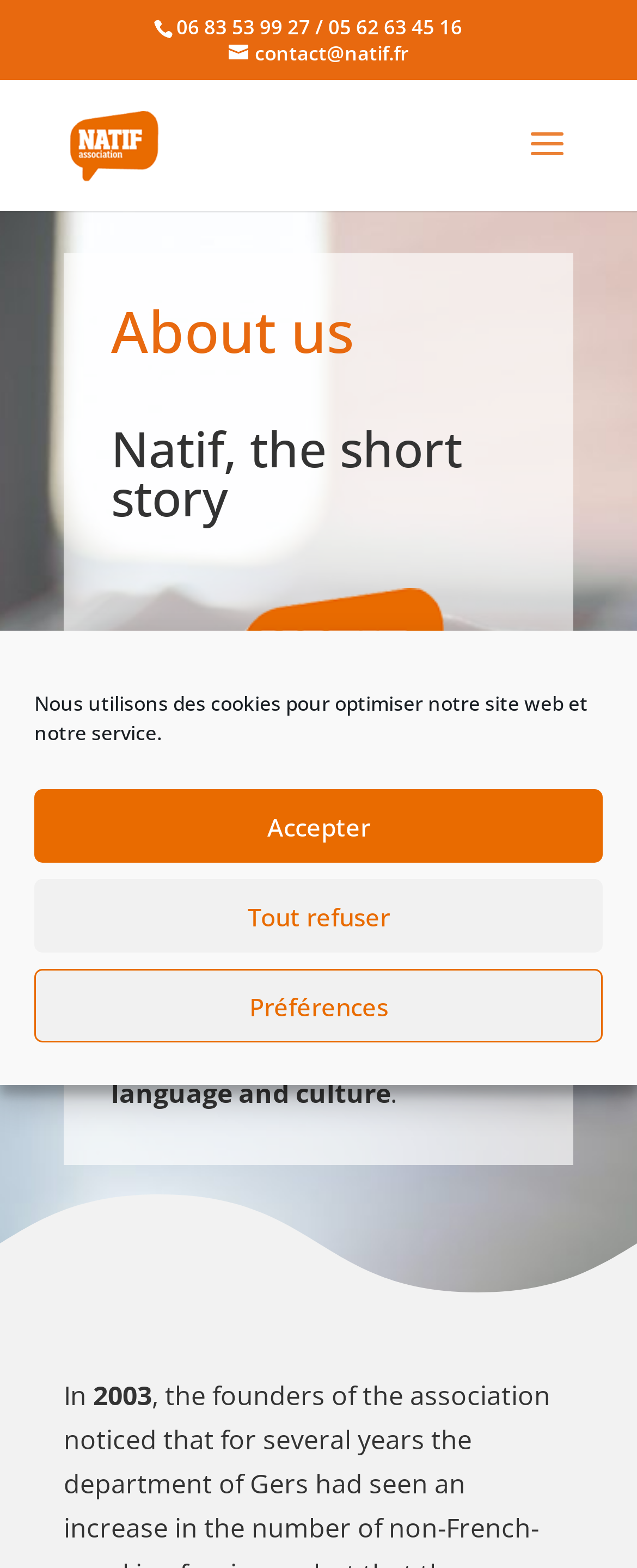What is the aim of the Natif association?
Look at the image and answer the question with a single word or phrase.

Facilitate integration of non-French speaking people